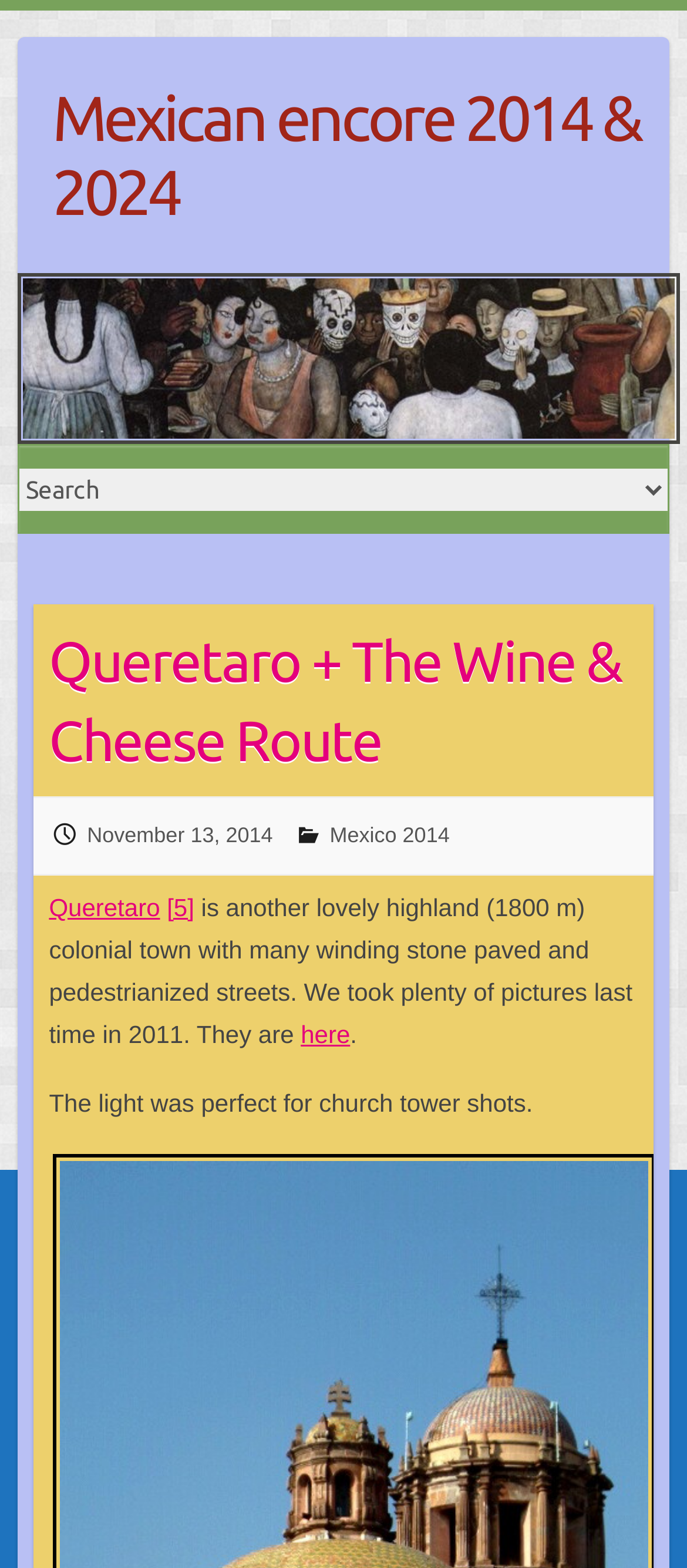Determine the bounding box of the UI component based on this description: "[5]". The bounding box coordinates should be four float values between 0 and 1, i.e., [left, top, right, bottom].

[0.243, 0.569, 0.283, 0.587]